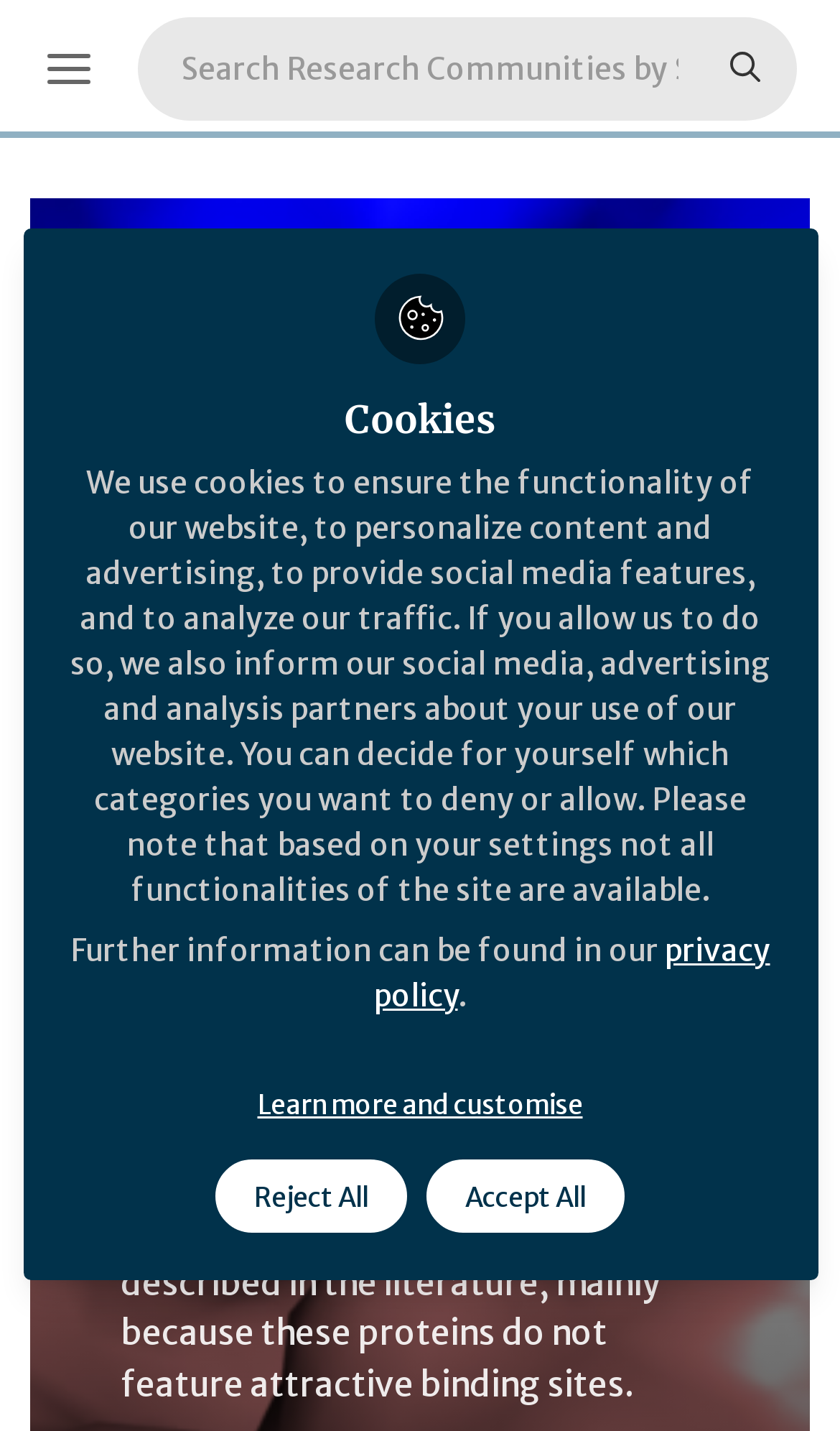Observe the image and answer the following question in detail: What is the purpose of the search box?

The search box is located at the top of the webpage, and it has a static text element labeled 'Search' next to it. This suggests that the purpose of the search box is to allow users to search for specific content within the webpage or the website.